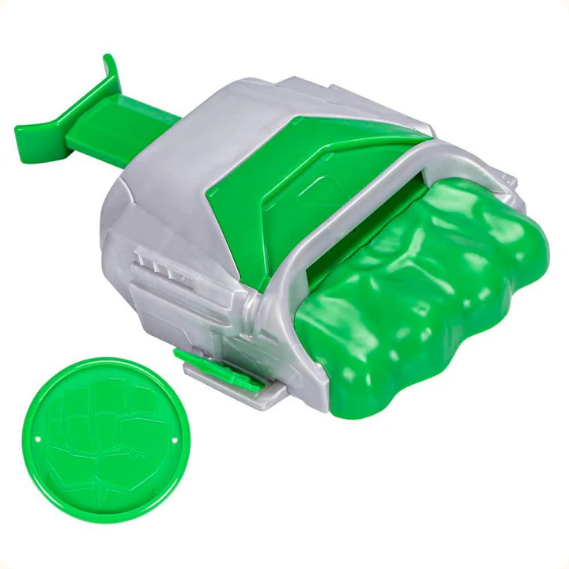What is the purpose of the green disc?
Give a one-word or short-phrase answer derived from the screenshot.

For launching